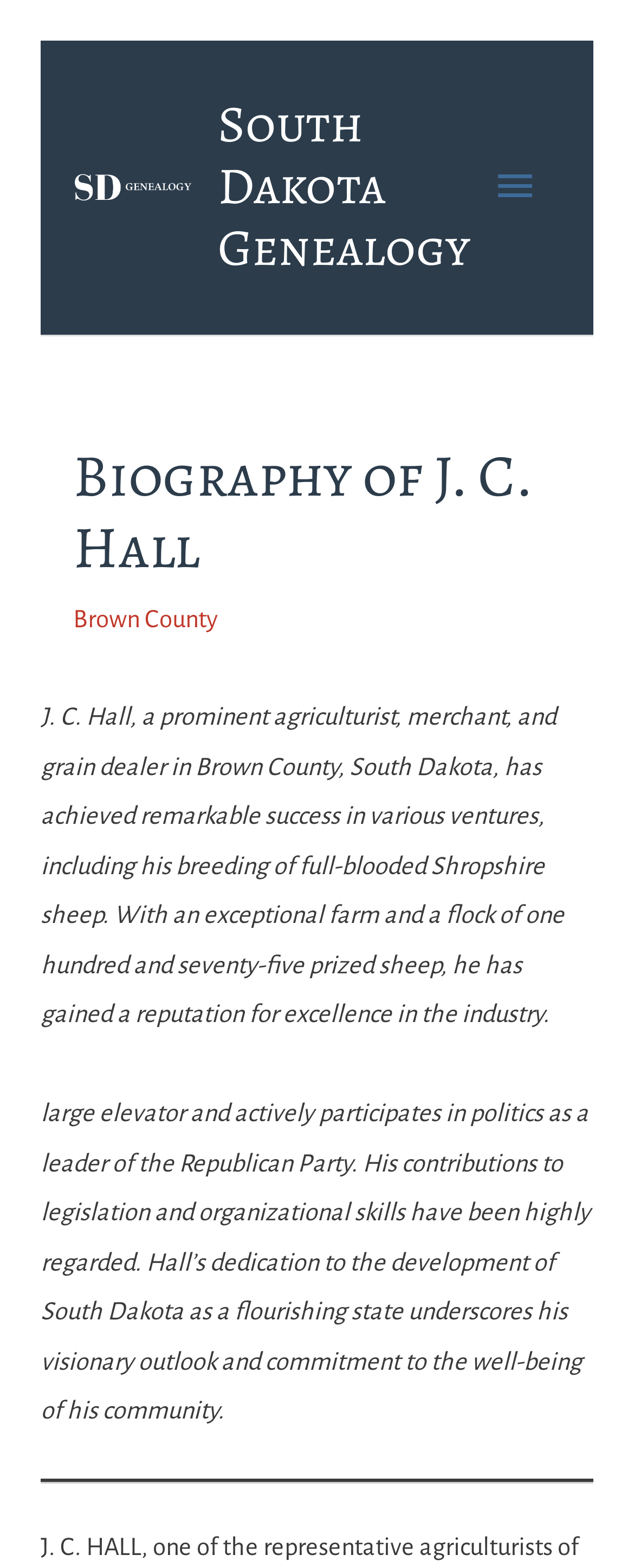Identify and extract the main heading of the webpage.

Biography of J. C. Hall